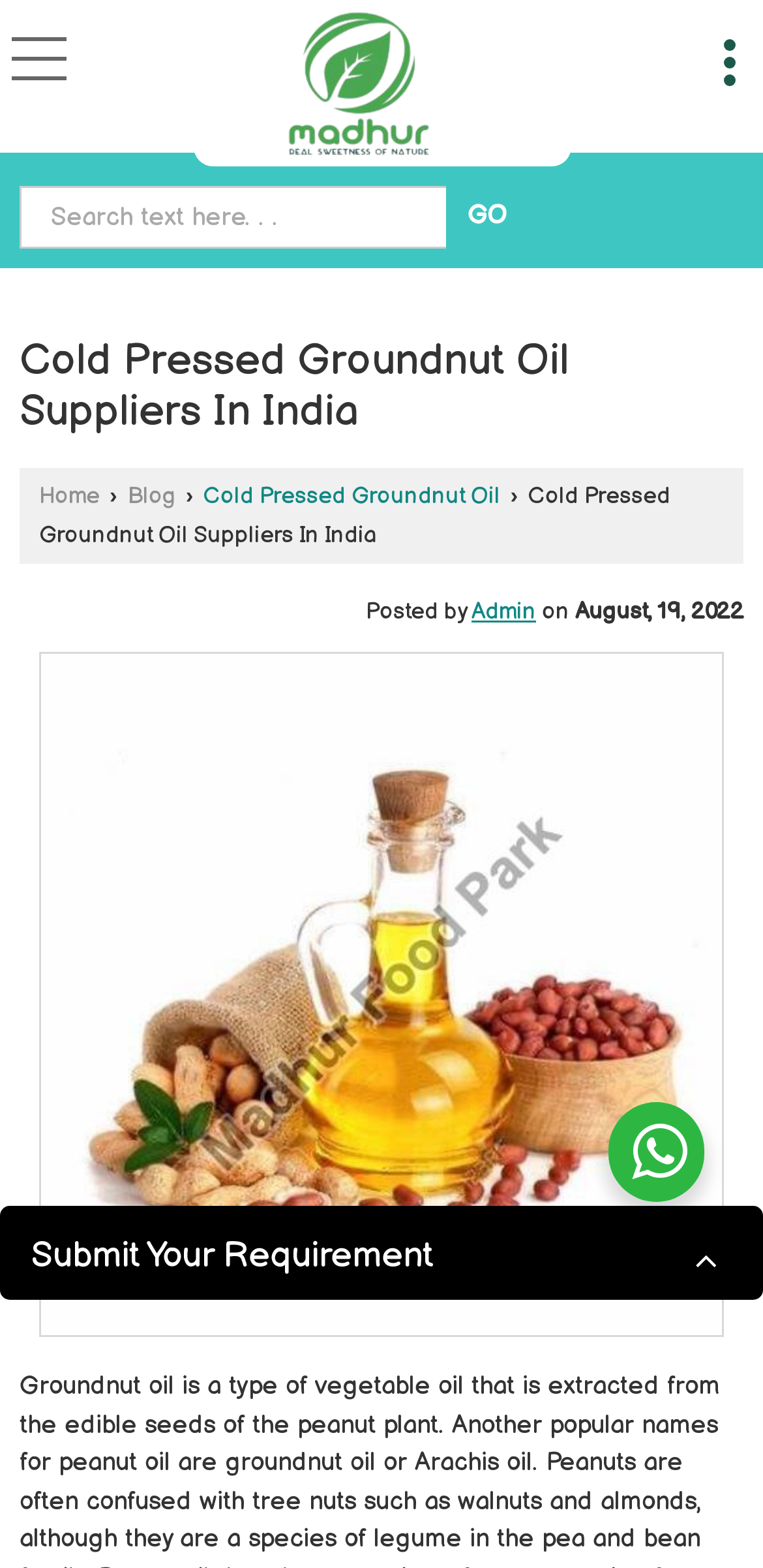Based on the element description title="Madhur Food Park", identify the bounding box coordinates for the UI element. The coordinates should be in the format (top-left x, top-left y, bottom-right x, bottom-right y) and within the 0 to 1 range.

[0.373, 0.006, 0.565, 0.1]